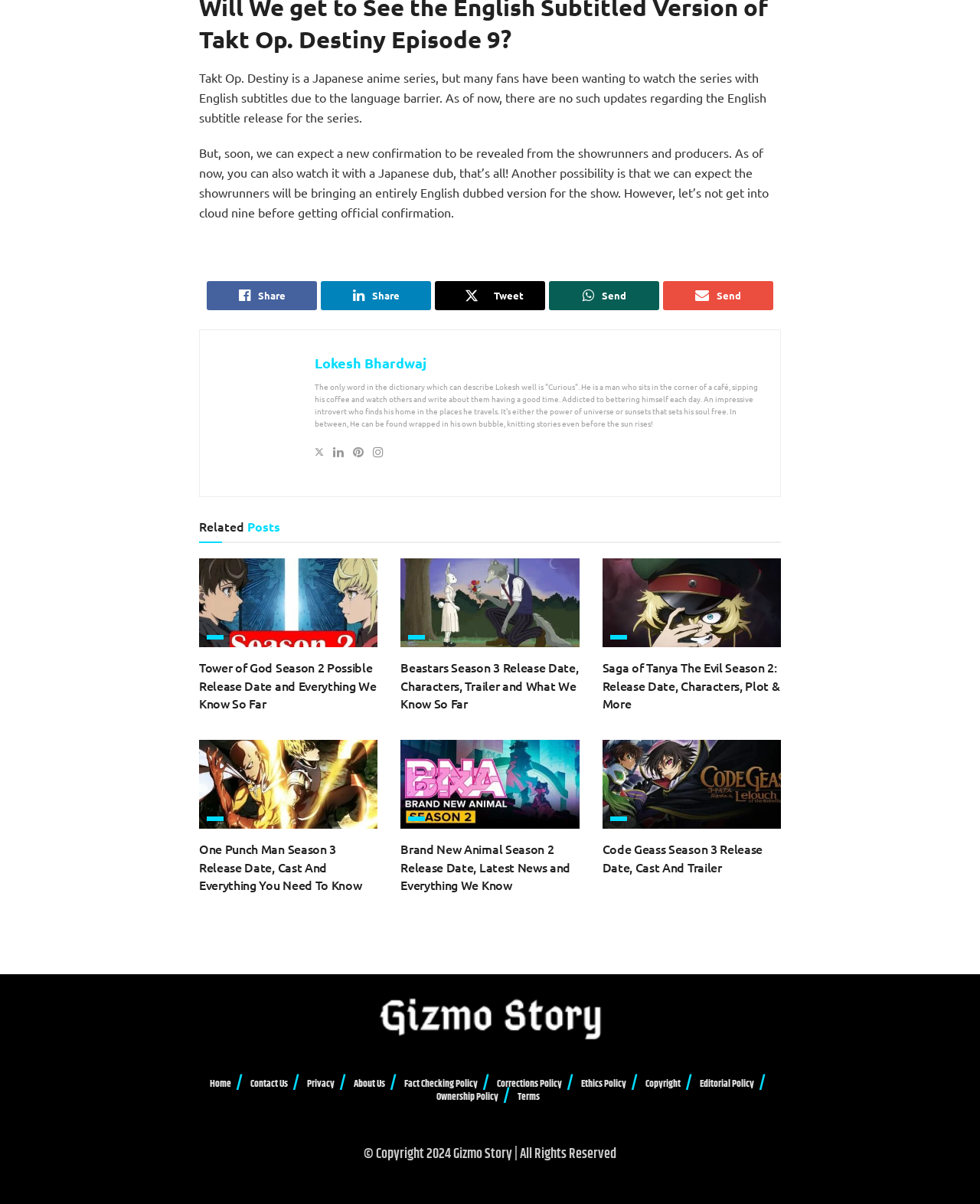Please give the bounding box coordinates of the area that should be clicked to fulfill the following instruction: "Check the related post about Beastars Season 3". The coordinates should be in the format of four float numbers from 0 to 1, i.e., [left, top, right, bottom].

[0.409, 0.464, 0.591, 0.538]